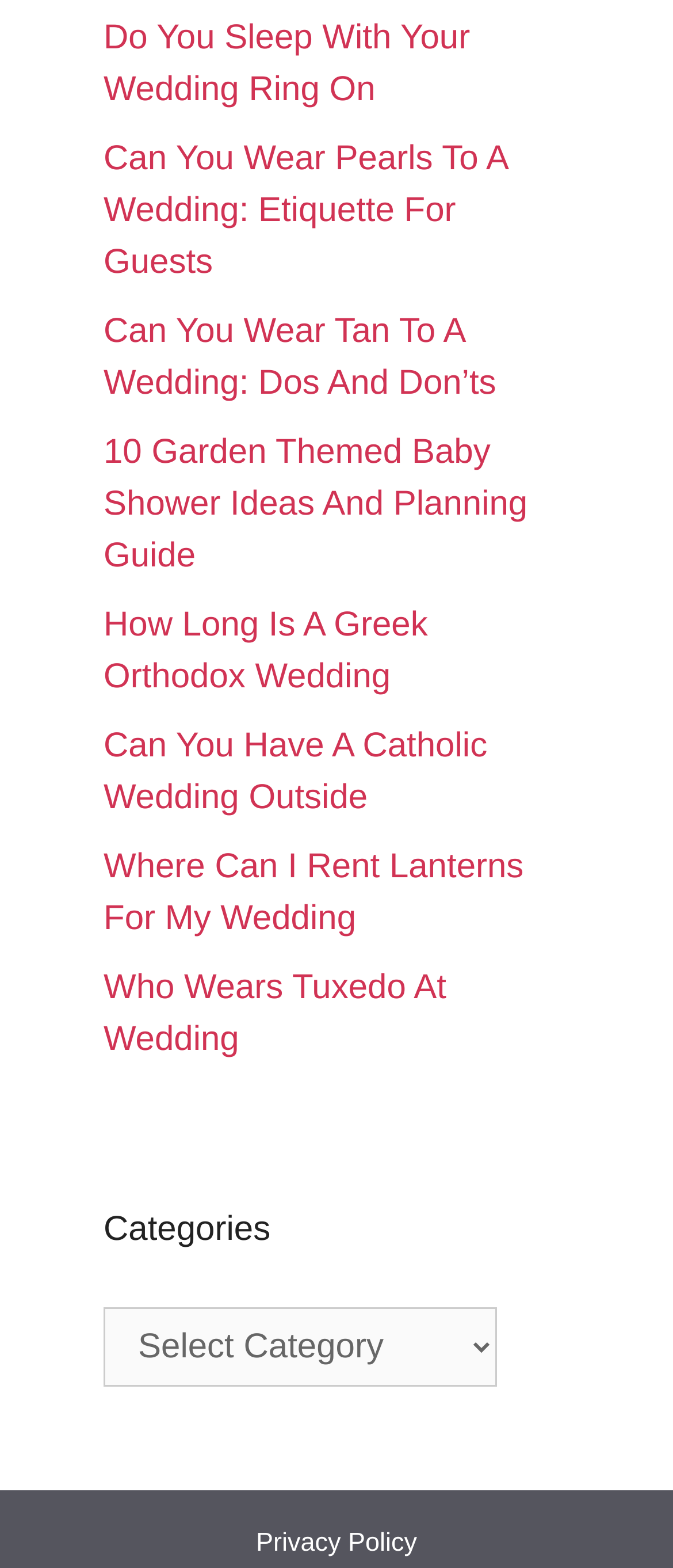Using the given element description, provide the bounding box coordinates (top-left x, top-left y, bottom-right x, bottom-right y) for the corresponding UI element in the screenshot: Privacy Policy

[0.38, 0.974, 0.62, 0.993]